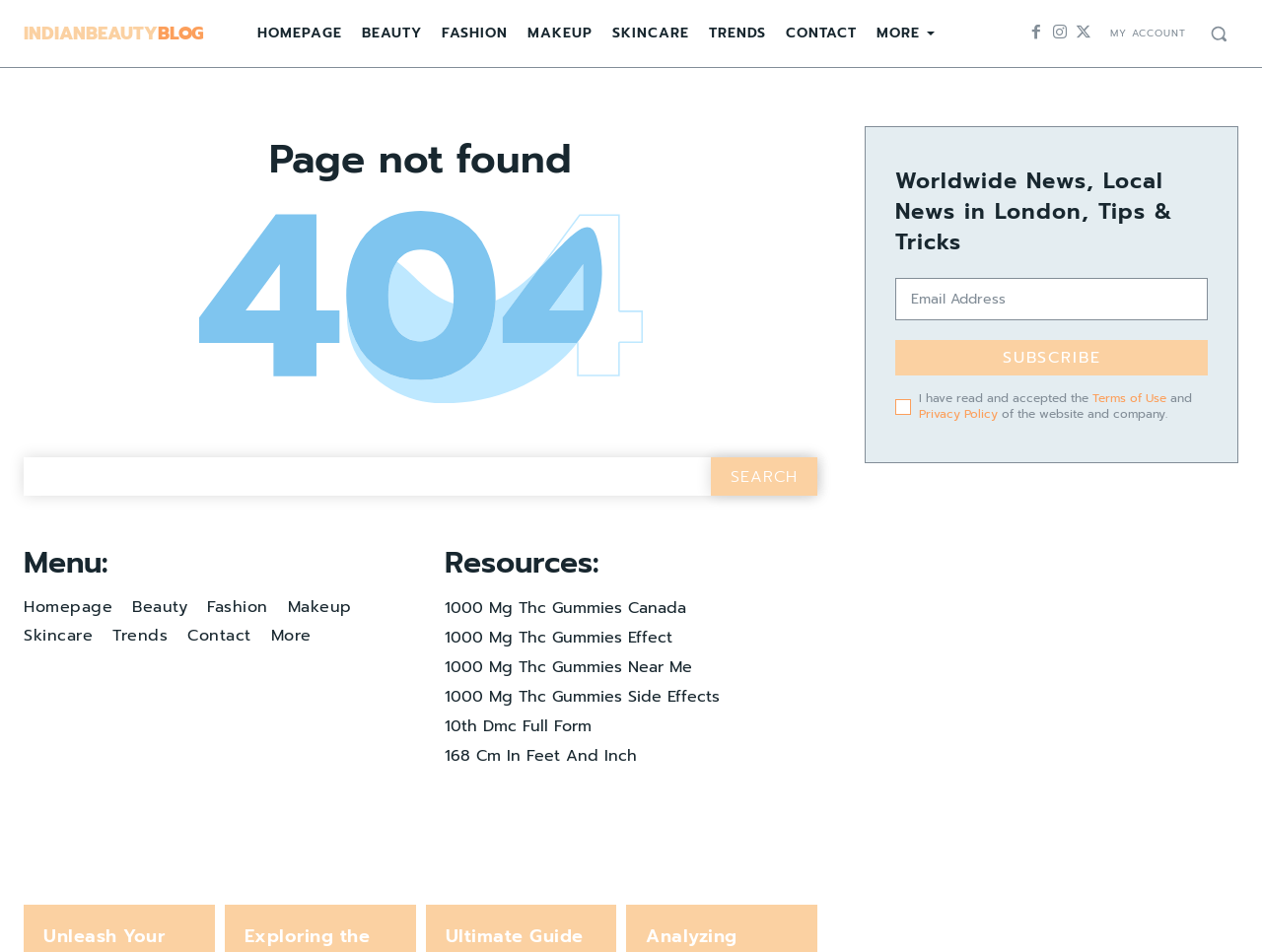Please identify the bounding box coordinates of the clickable area that will allow you to execute the instruction: "Click on the CONTACT link".

[0.615, 0.01, 0.687, 0.06]